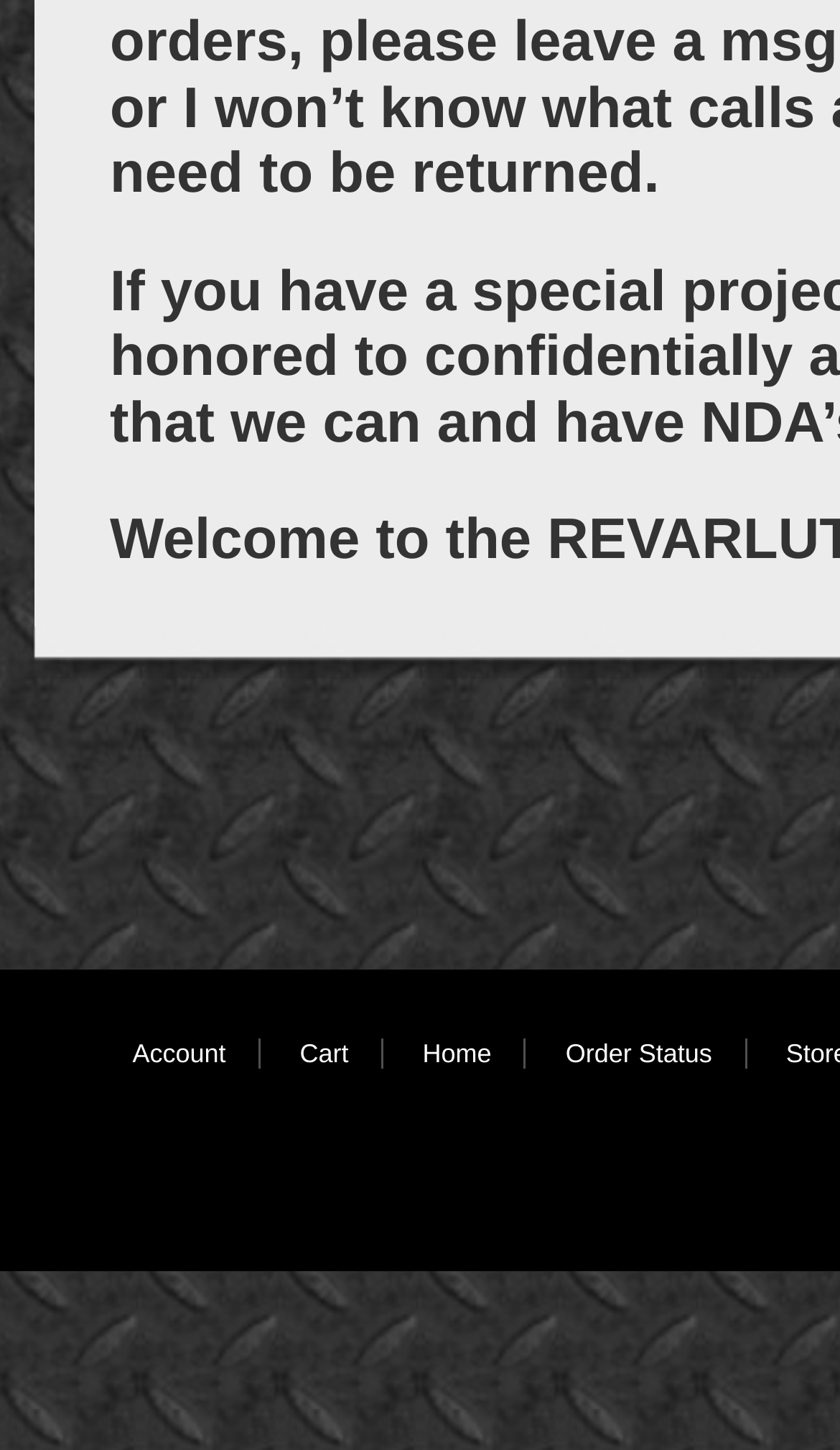Specify the bounding box coordinates (top-left x, top-left y, bottom-right x, bottom-right y) of the UI element in the screenshot that matches this description: Order Status

[0.673, 0.716, 0.848, 0.737]